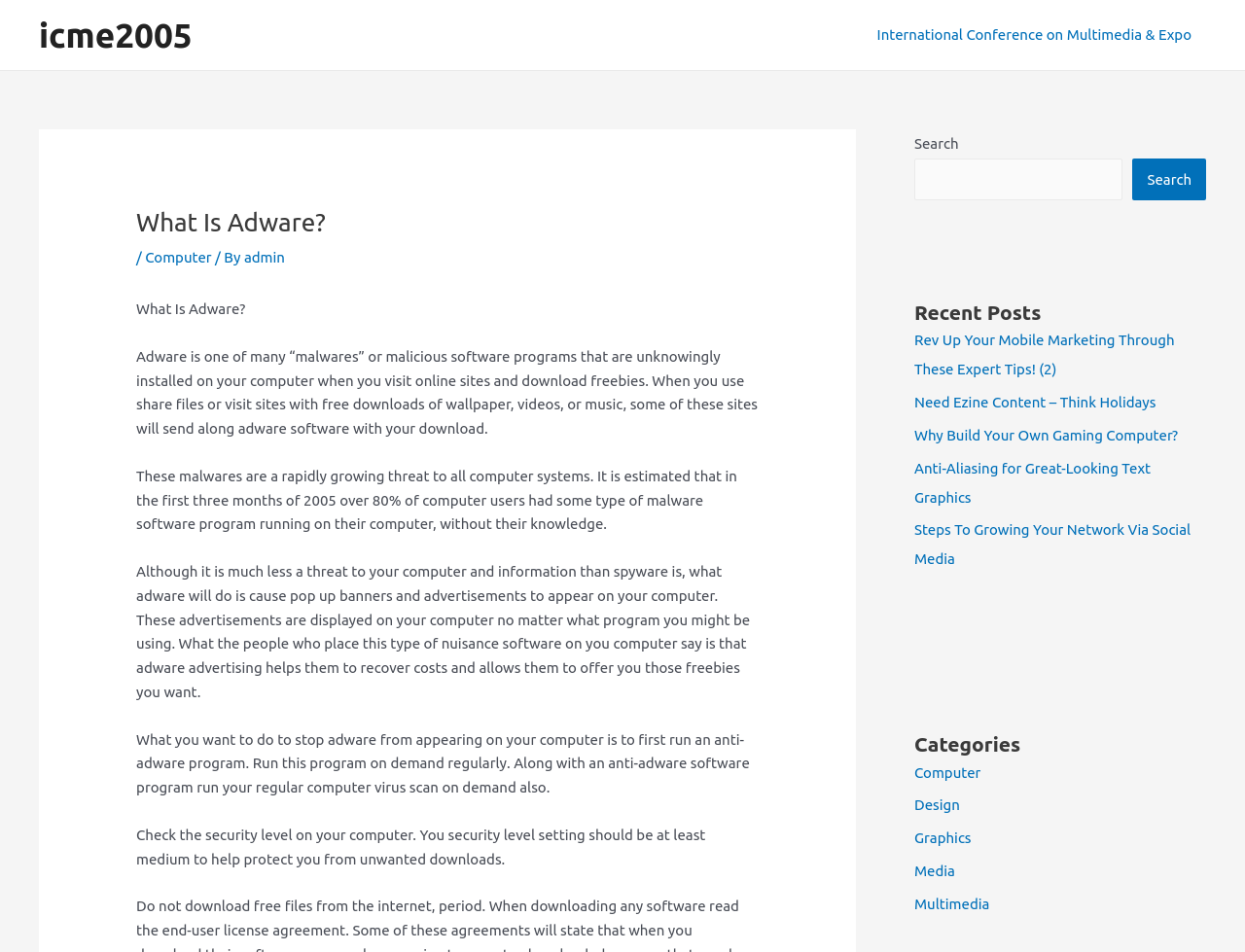Show the bounding box coordinates of the element that should be clicked to complete the task: "Click on the link to learn about Anti-Aliasing for Great-Looking Text Graphics".

[0.734, 0.483, 0.924, 0.531]